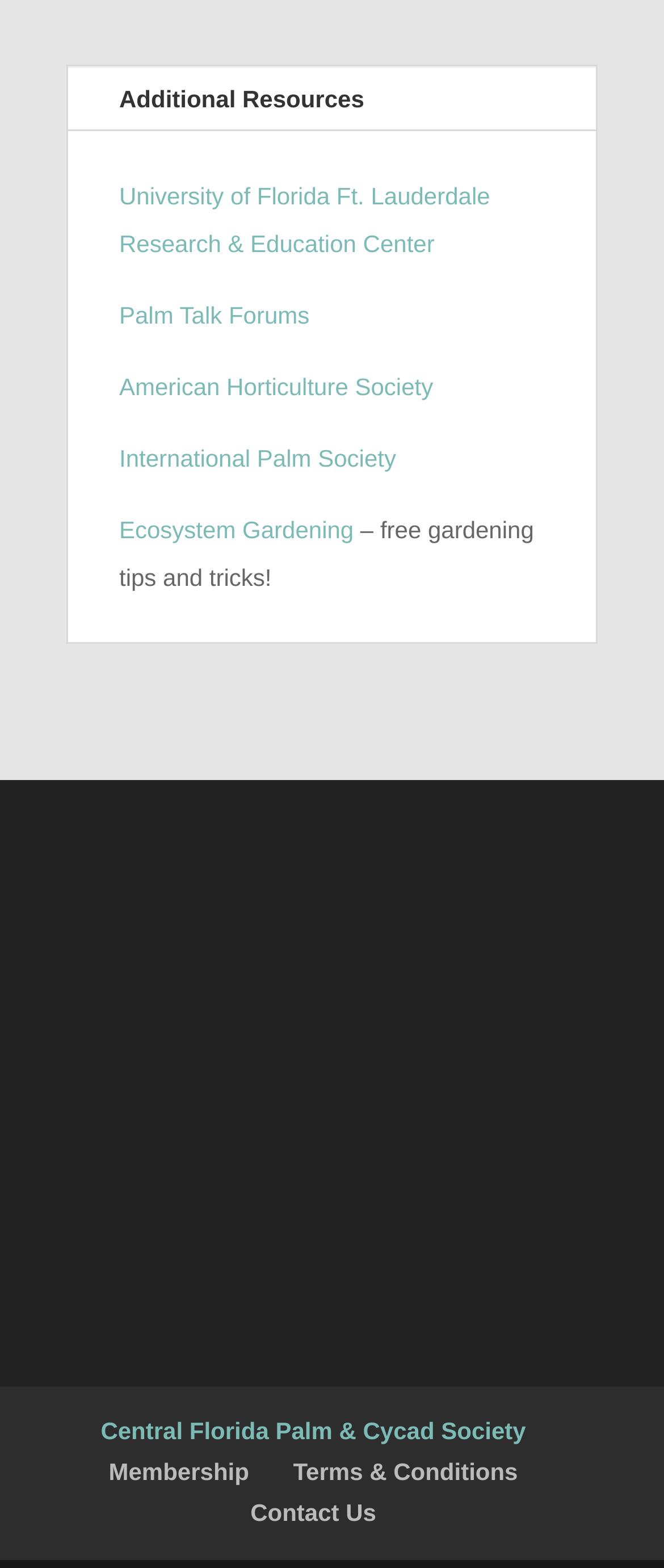Determine the bounding box coordinates of the target area to click to execute the following instruction: "contact us."

[0.377, 0.956, 0.567, 0.973]